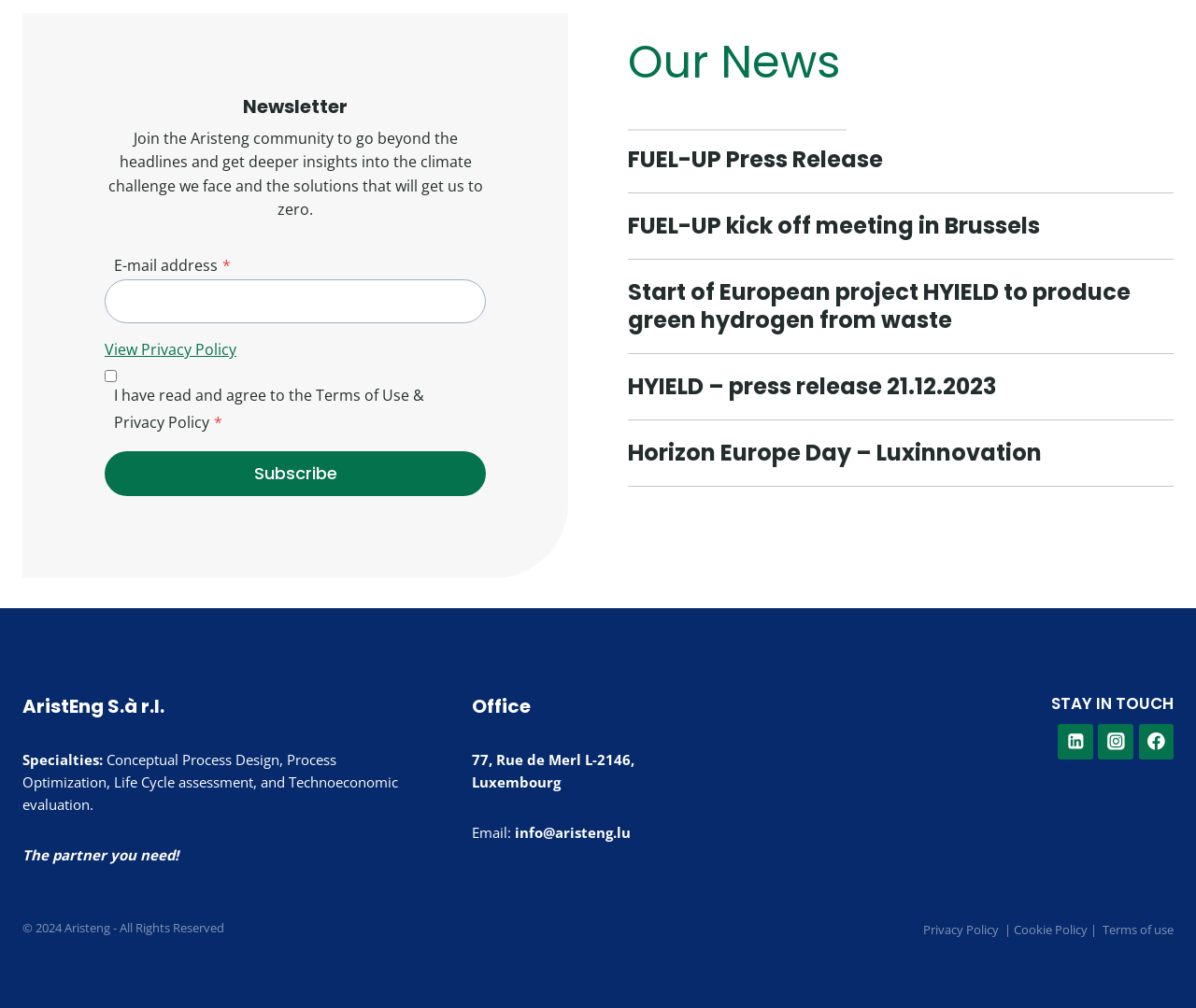Please determine the bounding box coordinates of the element to click on in order to accomplish the following task: "Read FUEL-UP Press Release". Ensure the coordinates are four float numbers ranging from 0 to 1, i.e., [left, top, right, bottom].

[0.525, 0.145, 0.981, 0.173]